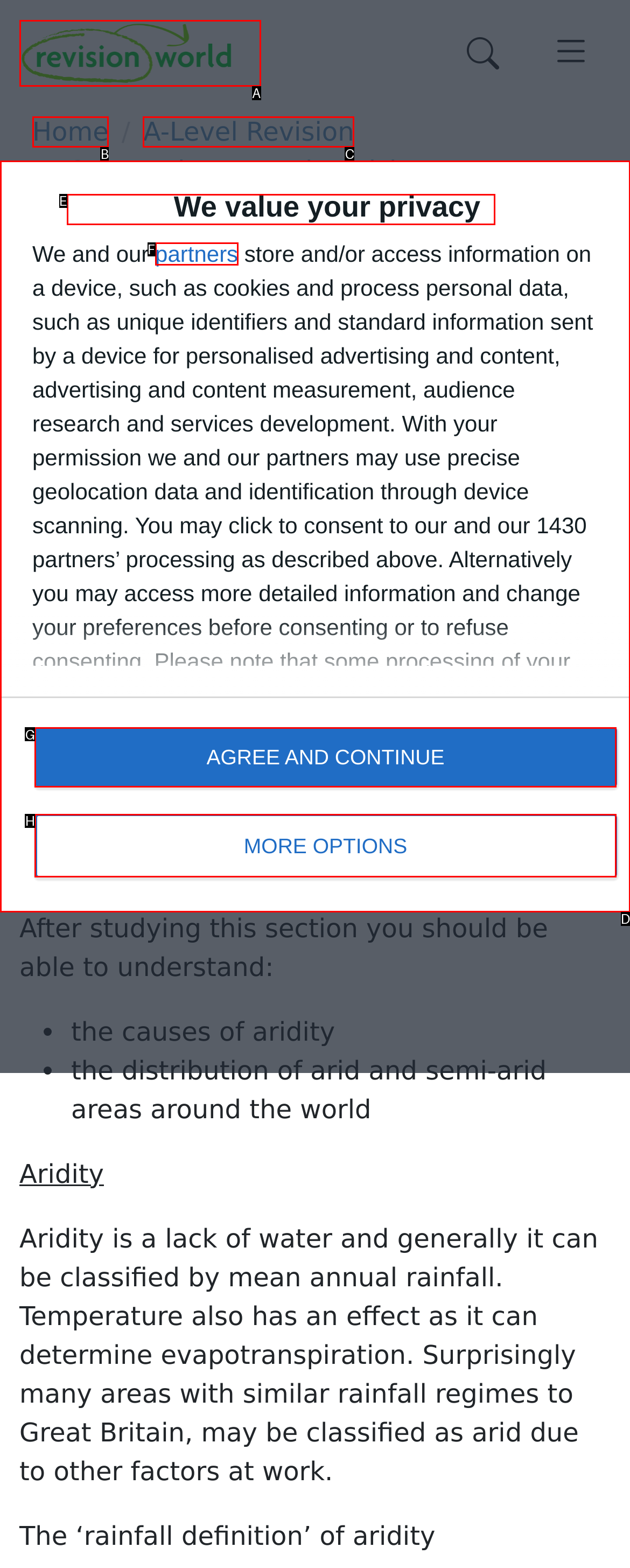Choose the HTML element that should be clicked to achieve this task: Click the 'Revision World' link
Respond with the letter of the correct choice.

A